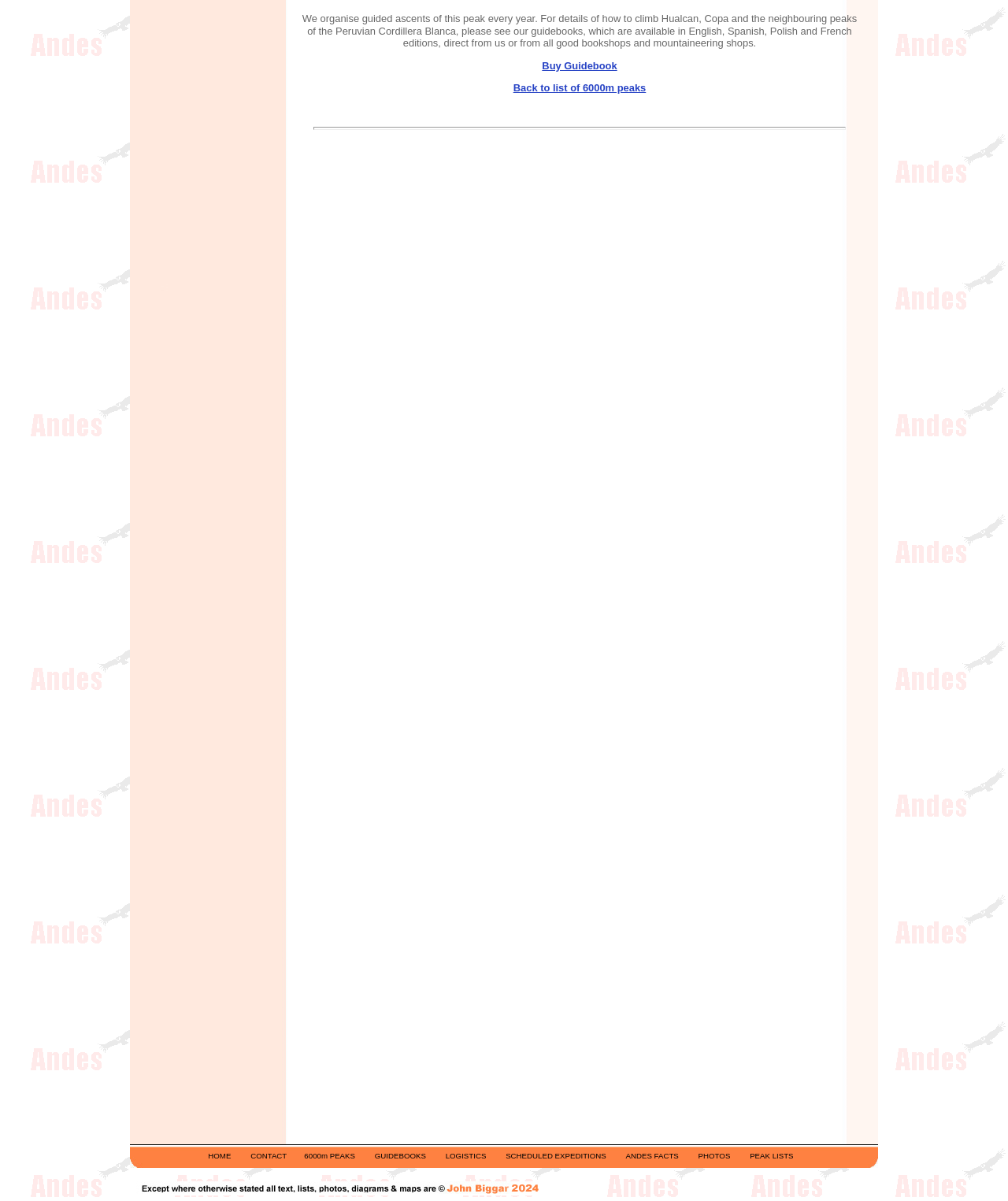What is the purpose of the link 'Buy Guidebook'?
Look at the webpage screenshot and answer the question with a detailed explanation.

The link 'Buy Guidebook' is likely intended to allow users to purchase a guidebook related to climbing Hualcan and other peaks in the Peruvian Cordillera Blanca.